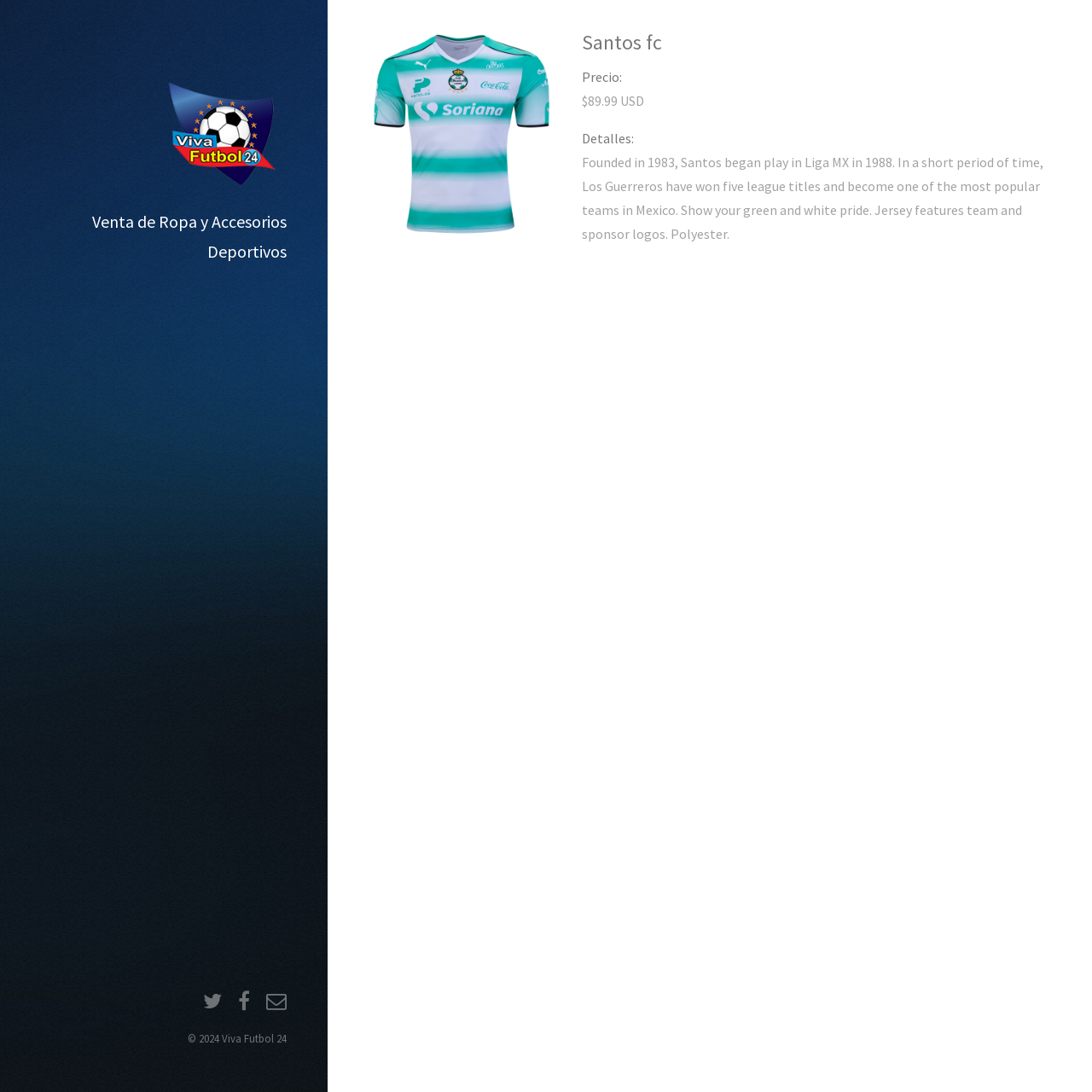Provide a comprehensive caption for the webpage.

The webpage is about Viva Futbol 24, specifically showcasing Santos fc, a Mexican football team. At the top left, there is a link with an image, which appears to be a logo. Below it, a heading reads "Venta de Ropa y Accesorios Deportivos", which translates to "Sale of Sports Clothing and Accessories".

The main content of the page is an article section, taking up most of the screen. It features an image, likely a product image, on the left side. Above the image, a heading reads "Santos fc". Below the image, there are several lines of text. The first line reads "Precio:", which means "Price", followed by the amount "$89.99" in USD. 

Further down, there is a section labeled "Detalles:", which means "Details". This section provides a brief description of the team, stating that Santos fc was founded in 1983, has won five league titles, and has become one of the most popular teams in Mexico. The description also mentions that the jersey features team and sponsor logos and is made of polyester.

At the bottom of the page, there are three links with icons, and a copyright notice that reads "© 2024 Viva Futbol 24".